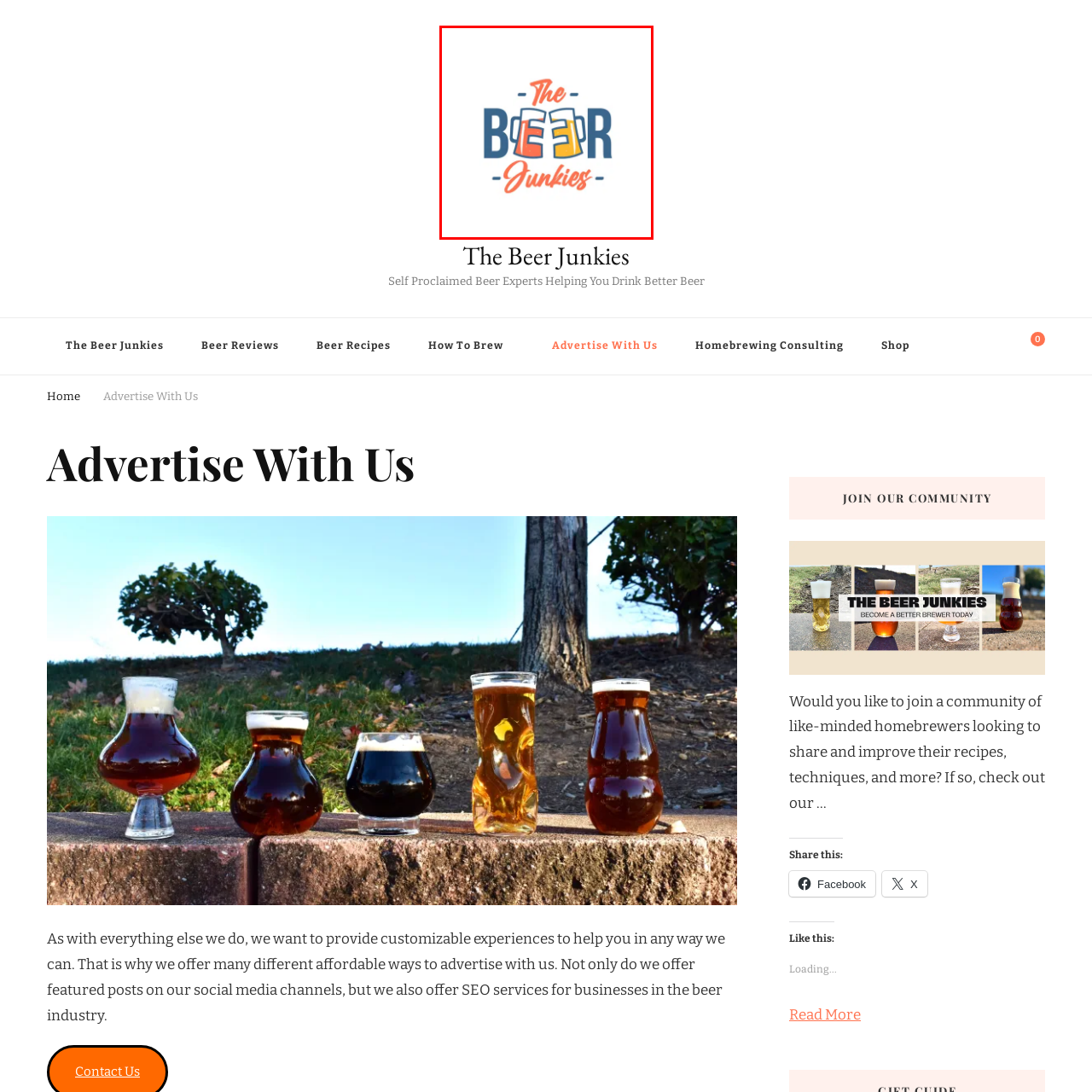What is the theme of the logo?
Analyze the image marked by the red bounding box and respond with an in-depth answer considering the visual clues.

The logo embodies the essence of craft beer culture and engages those interested in exploring beer reviews, recipes, and homebrewing tips, indicating that the logo is related to craft beer culture.